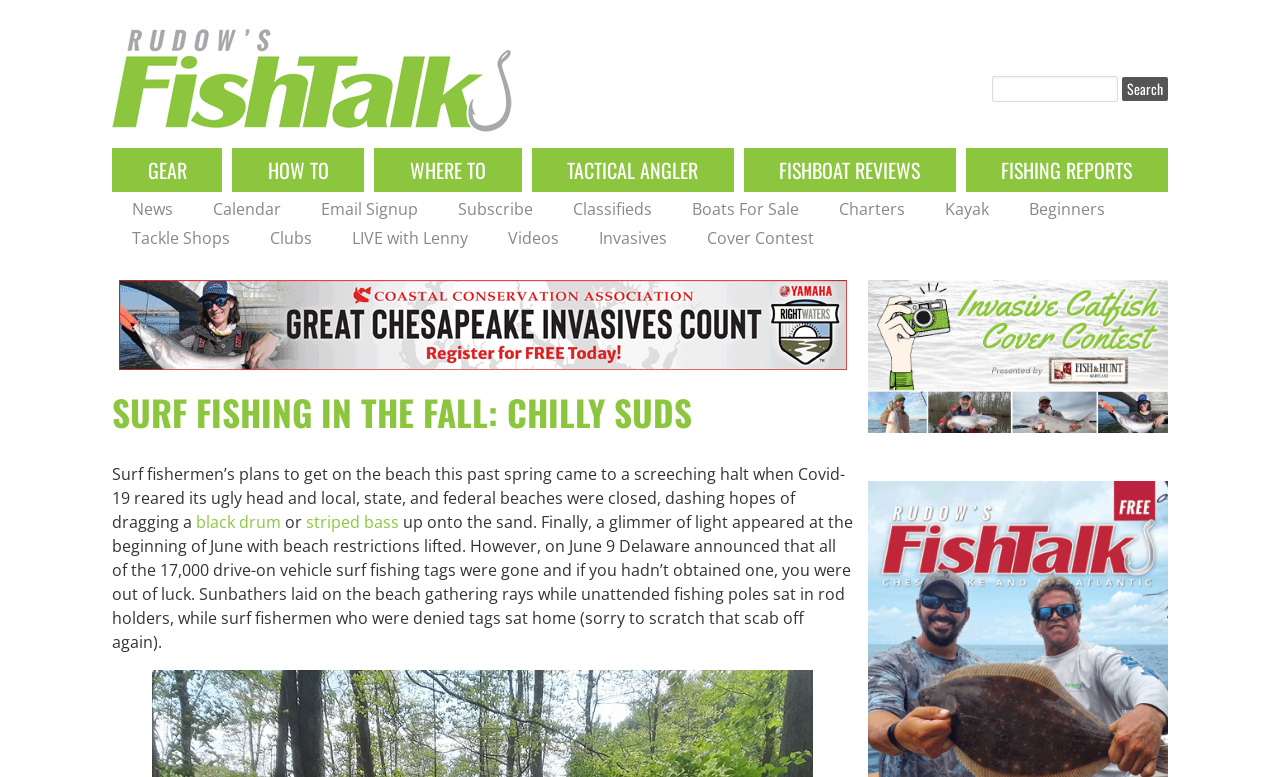Identify the bounding box coordinates of the area that should be clicked in order to complete the given instruction: "Check out FISHBOAT REVIEWS". The bounding box coordinates should be four float numbers between 0 and 1, i.e., [left, top, right, bottom].

[0.581, 0.19, 0.747, 0.247]